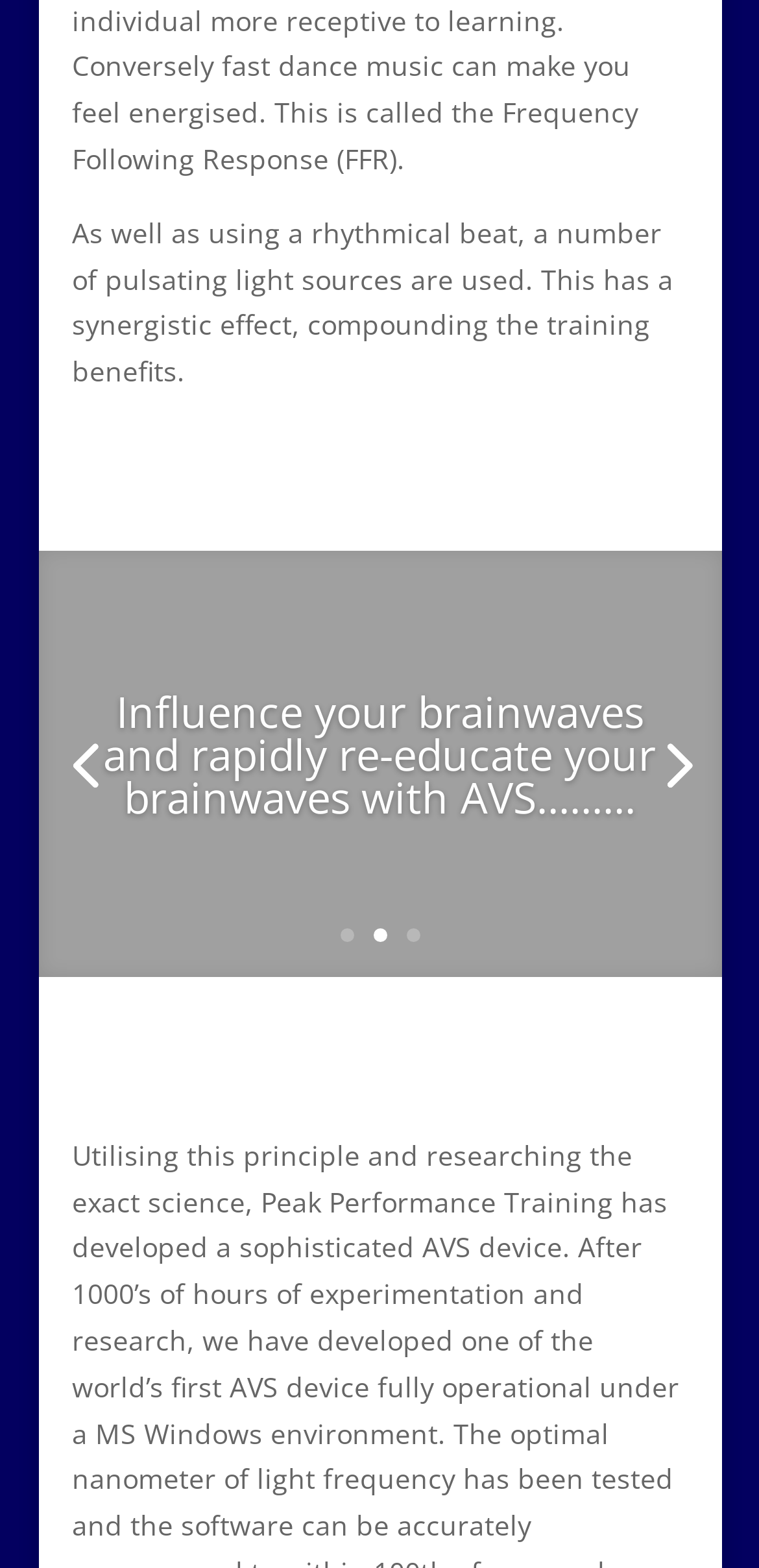How many links are on this webpage?
Relying on the image, give a concise answer in one word or a brief phrase.

5